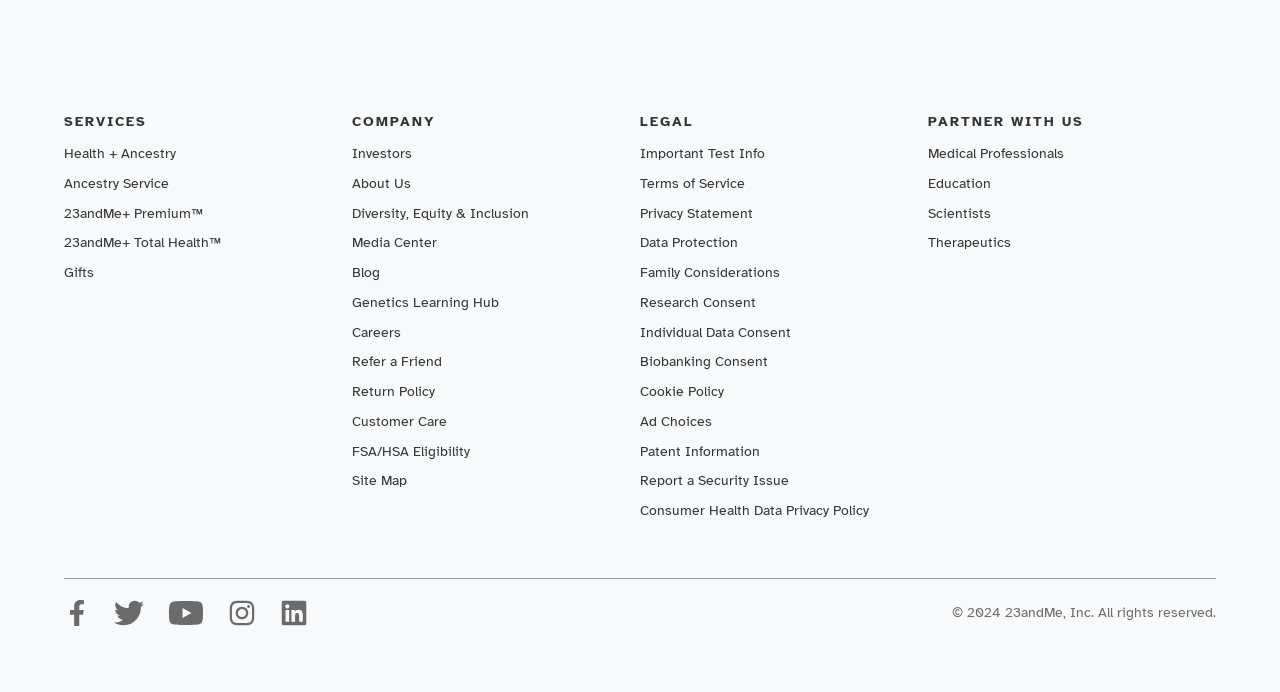What is the last link in the 'Services' menu?
Provide a thorough and detailed answer to the question.

The 'Services' menu is located at the top of the webpage, and the links are 'Health + Ancestry', 'Ancestry Service', '23andMe+ Premium™', '23andMe+ Total Health™', and 'Gifts', which is the last link in the menu.